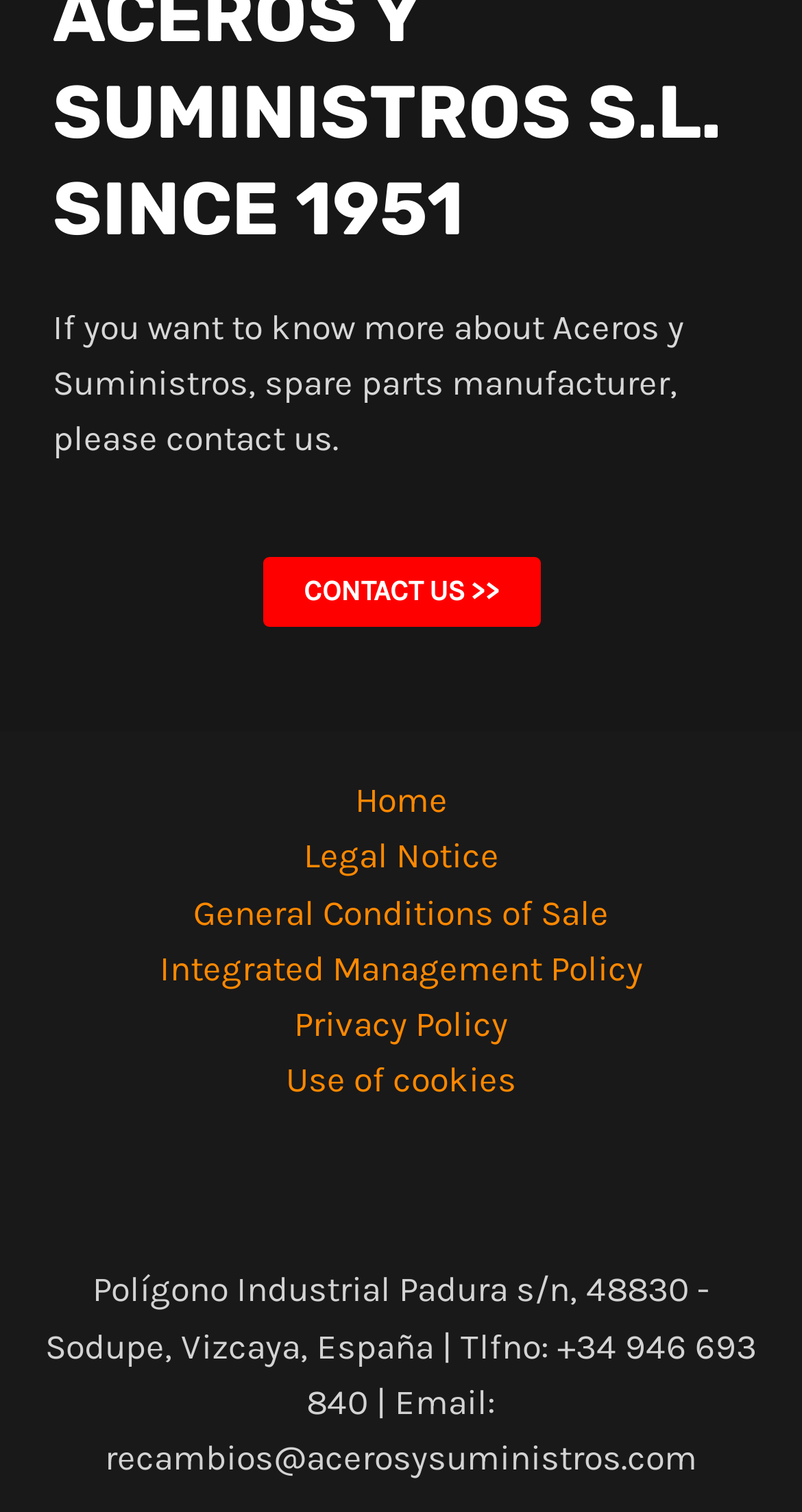Using the description: "contact us >>", determine the UI element's bounding box coordinates. Ensure the coordinates are in the format of four float numbers between 0 and 1, i.e., [left, top, right, bottom].

[0.327, 0.369, 0.673, 0.415]